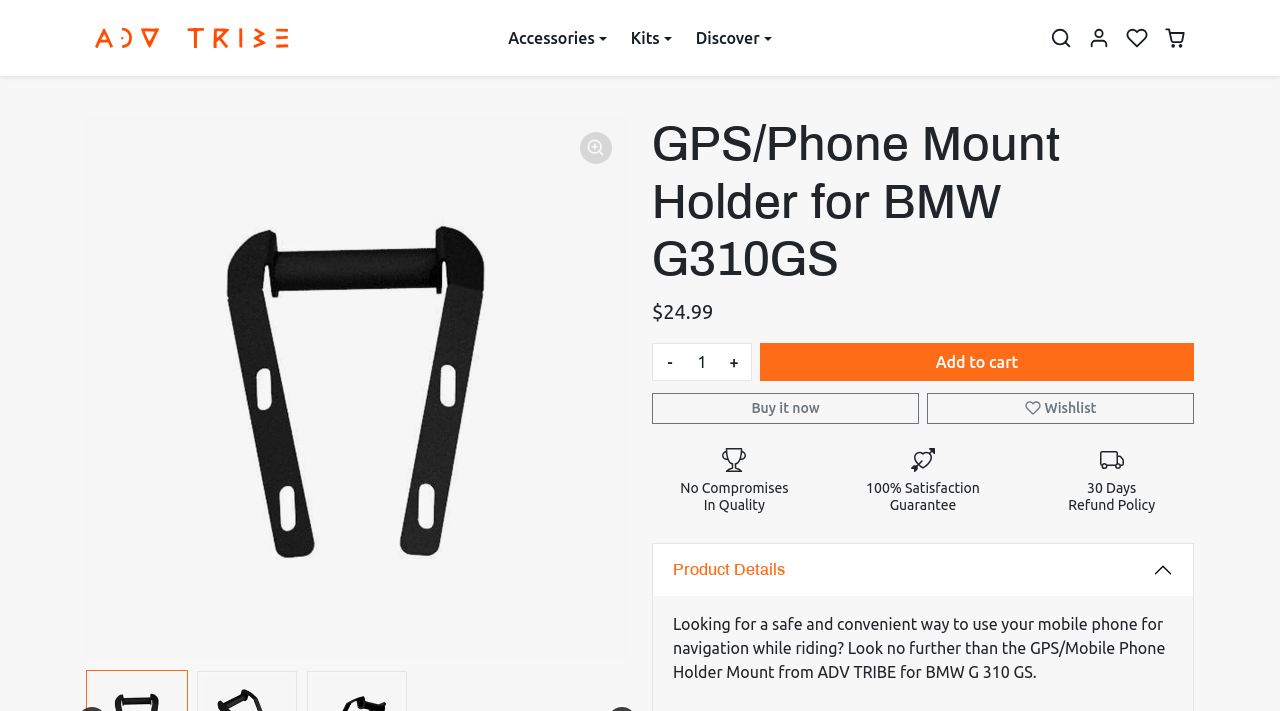Provide the bounding box coordinates of the HTML element this sentence describes: "Add to cart". The bounding box coordinates consist of four float numbers between 0 and 1, i.e., [left, top, right, bottom].

[0.594, 0.482, 0.933, 0.536]